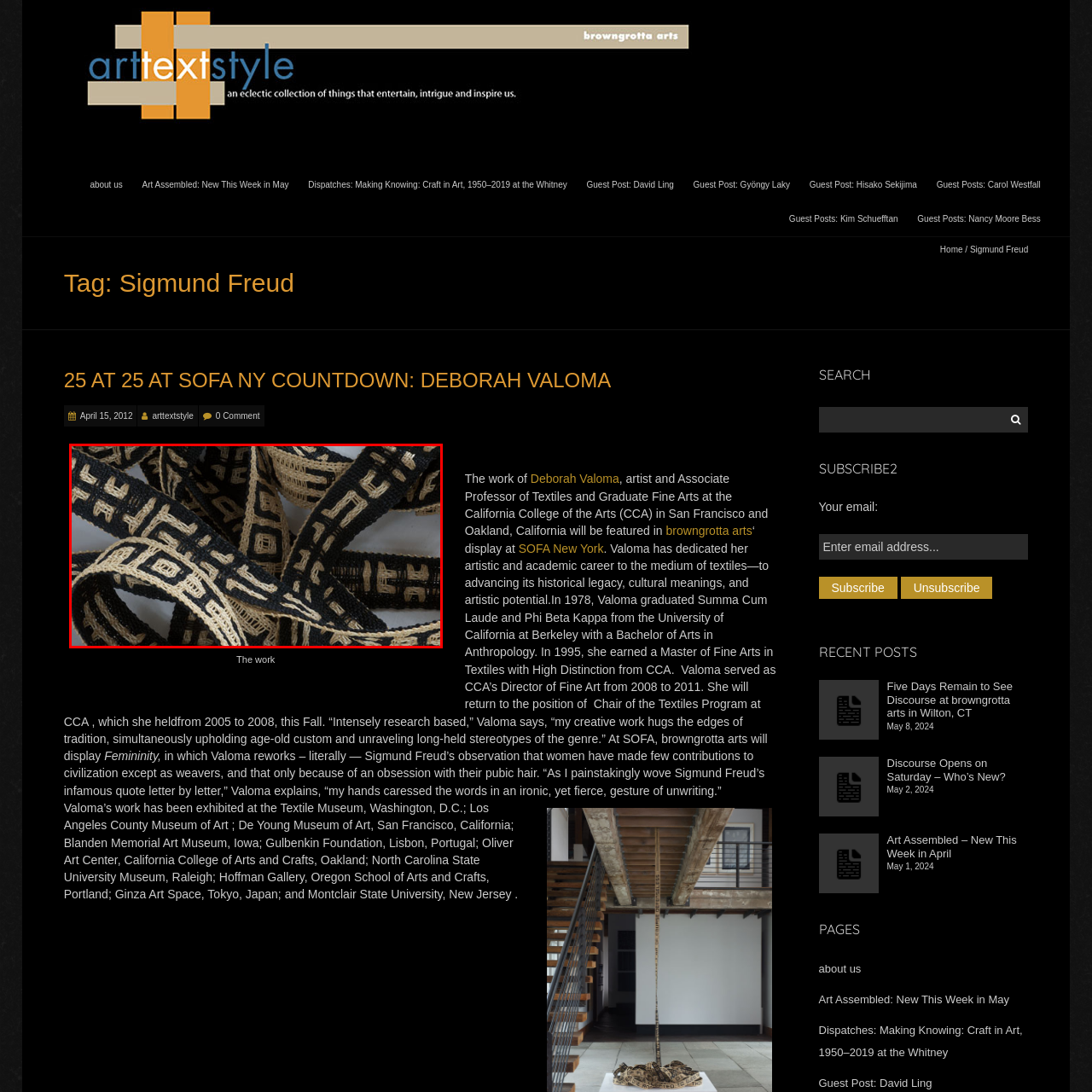Elaborate on the contents of the image marked by the red border.

The image showcases an intricate piece of textile art featuring a ribbon-like structure woven in contrasting colors of black and beige. The design includes geometric patterns, characterized by interlocking shapes that create a striking visual texture. This artwork is part of the work by Deborah Valoma, an acclaimed artist and Associate Professor of Textiles at the California College of the Arts. Her artistic practice focuses on the cultural significance and historical legacy of textiles, as well as their artistic potential. This specific piece reflects Valoma's commitment to intertwining traditional craft techniques with contemporary commentary, likely engaging themes of femininity and identity in her work.